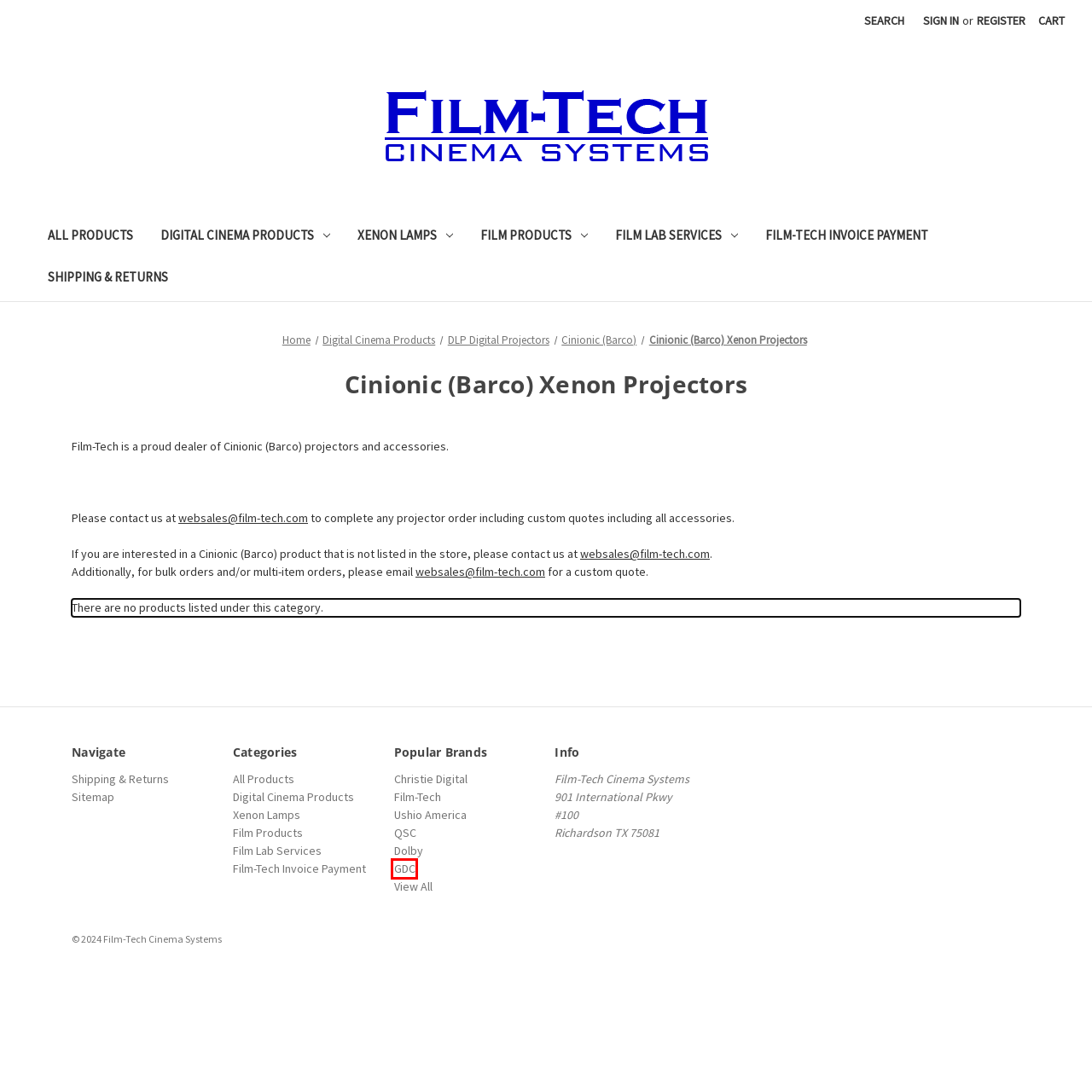Given a screenshot of a webpage with a red bounding box around an element, choose the most appropriate webpage description for the new page displayed after clicking the element within the bounding box. Here are the candidates:
A. GDC Products - Film-Tech Cinema Systems
B. Digital Cinema Products - DLP Digital Projectors - Page 1 - Film-Tech Cinema Systems
C. Ushio America Products - Film-Tech Cinema Systems
D. All Products - Page 1 - Film-Tech Cinema Systems
E. Digital Cinema Products - DLP Digital Projectors - Cinionic (Barco) - Film-Tech Cinema Systems
F. Christie Digital Products - Film-Tech Cinema Systems
G. Film-Tech Products - Film-Tech Cinema Systems
H. Digital Cinema Products - Page 1 - Film-Tech Cinema Systems

A